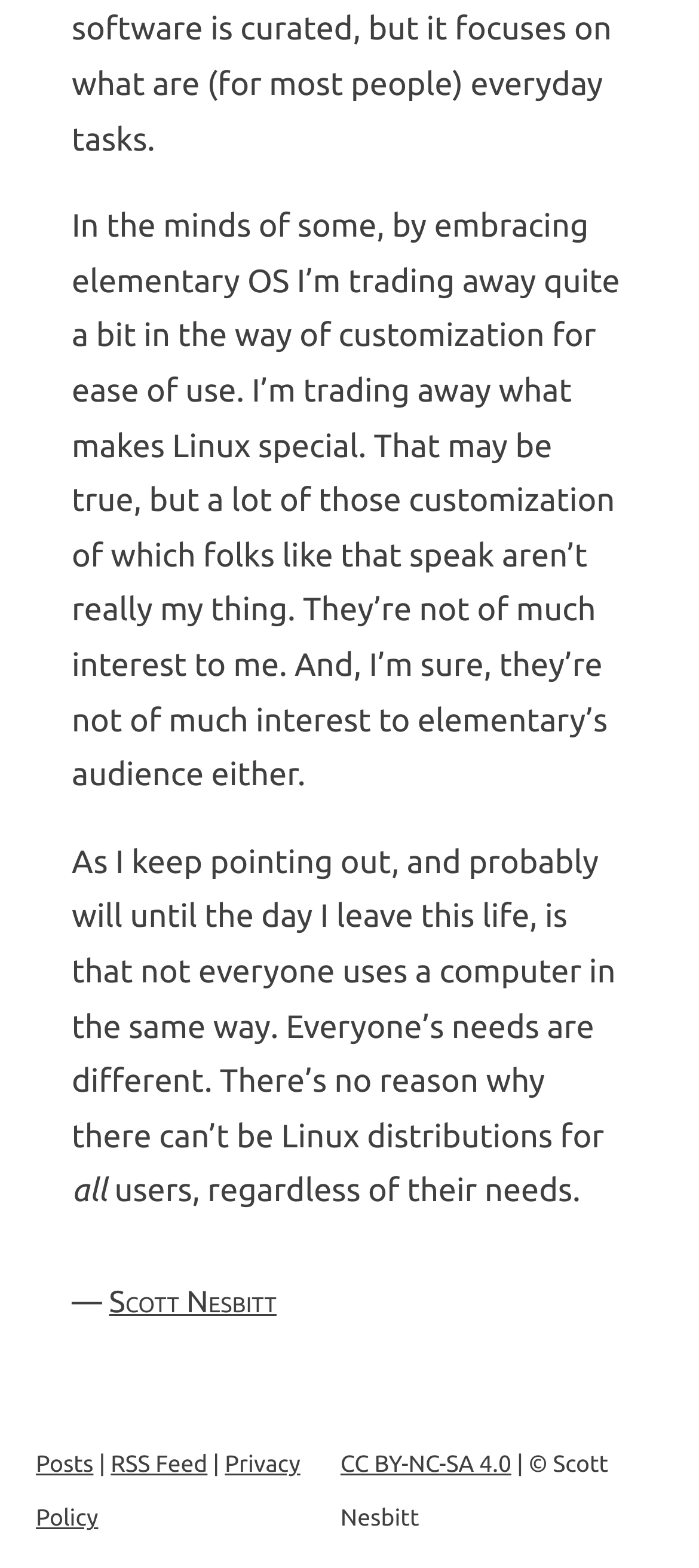What is the topic of the article?
Please provide a single word or phrase as your answer based on the image.

Elementary OS